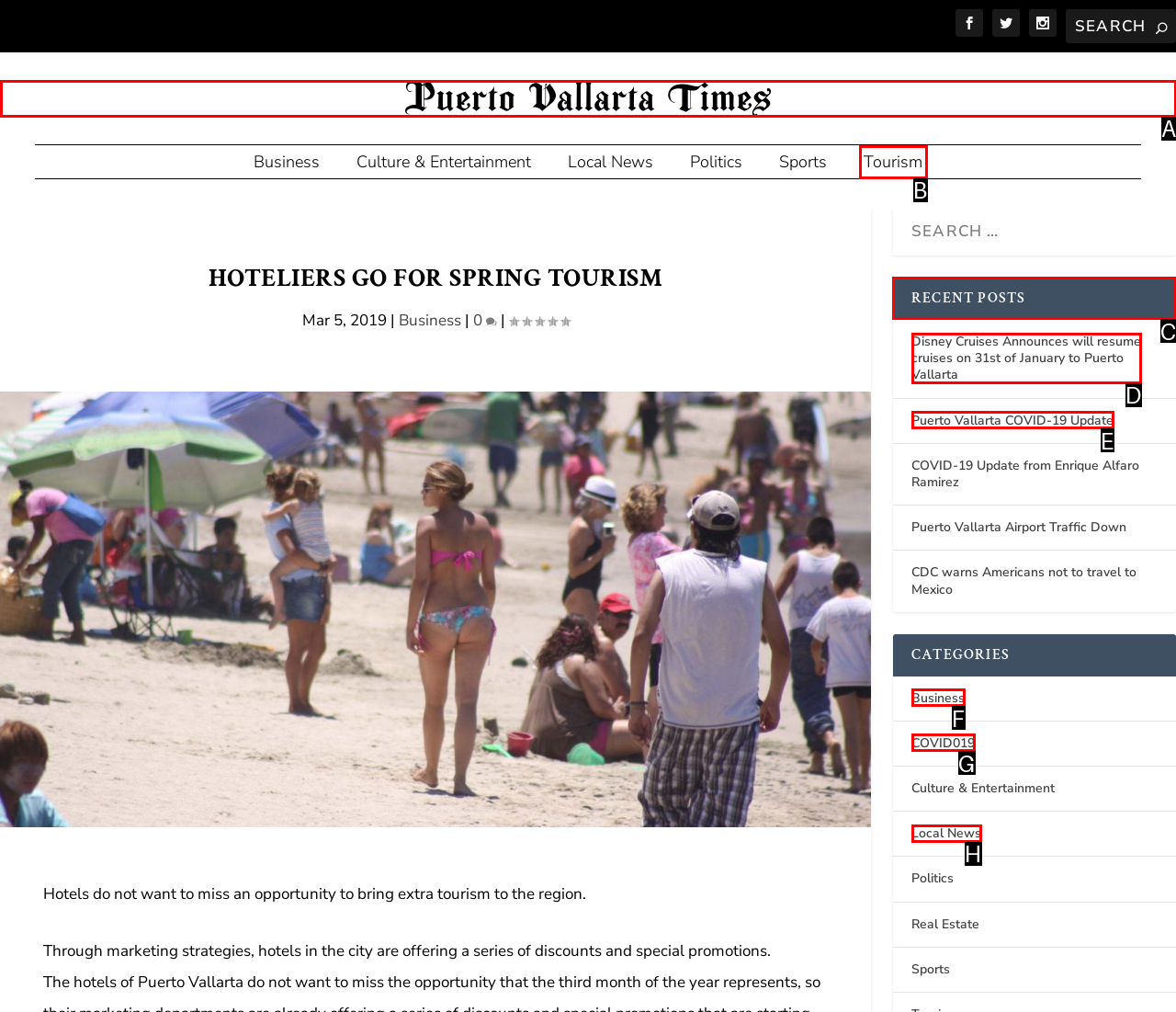Select the proper HTML element to perform the given task: View recent posts Answer with the corresponding letter from the provided choices.

C